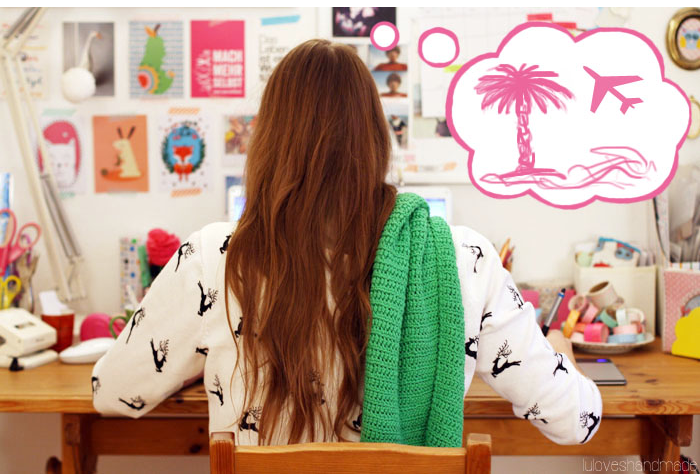What is the woman looking at?
Using the visual information, answer the question in a single word or phrase.

Her computer screen